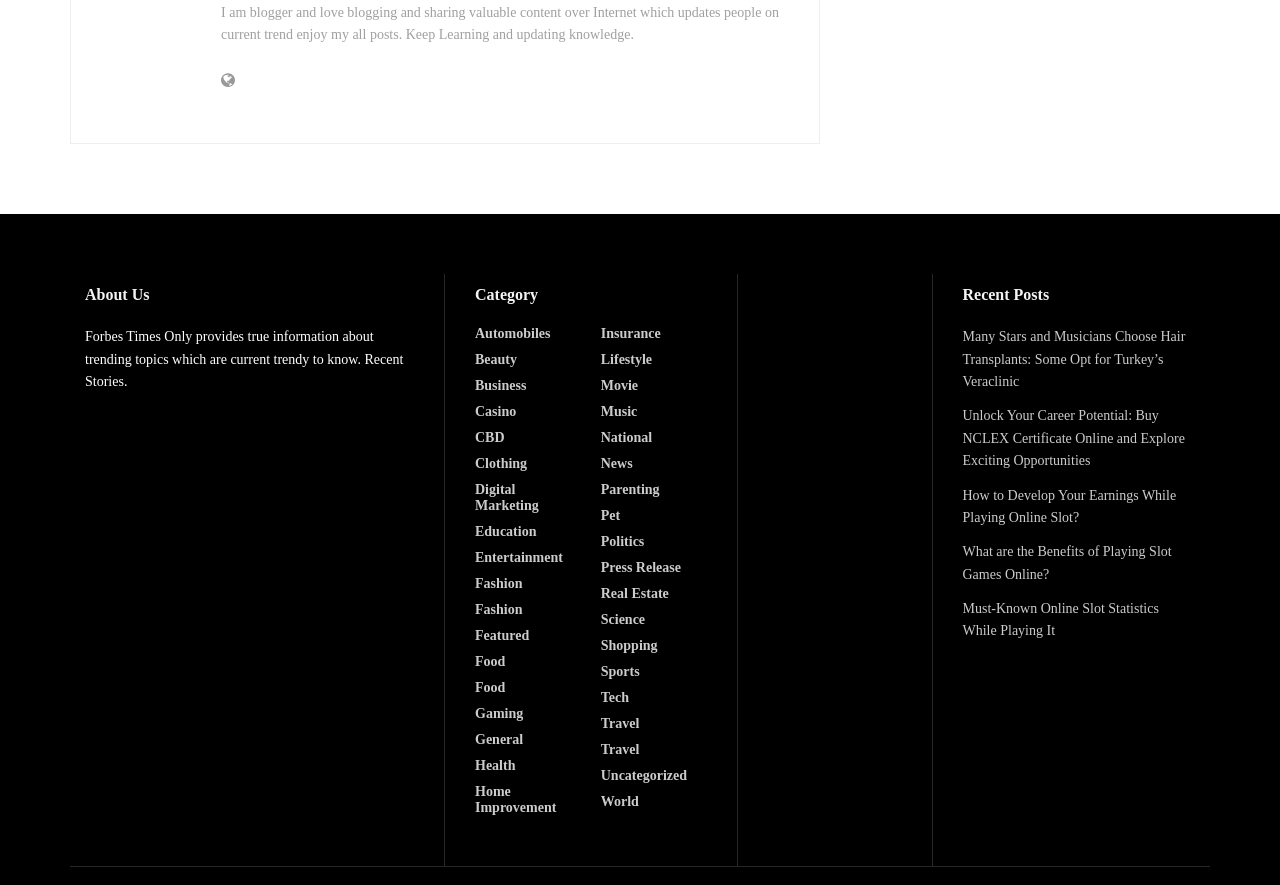Determine the bounding box coordinates of the region I should click to achieve the following instruction: "Read the 'About Us' section". Ensure the bounding box coordinates are four float numbers between 0 and 1, i.e., [left, top, right, bottom].

[0.066, 0.321, 0.323, 0.346]